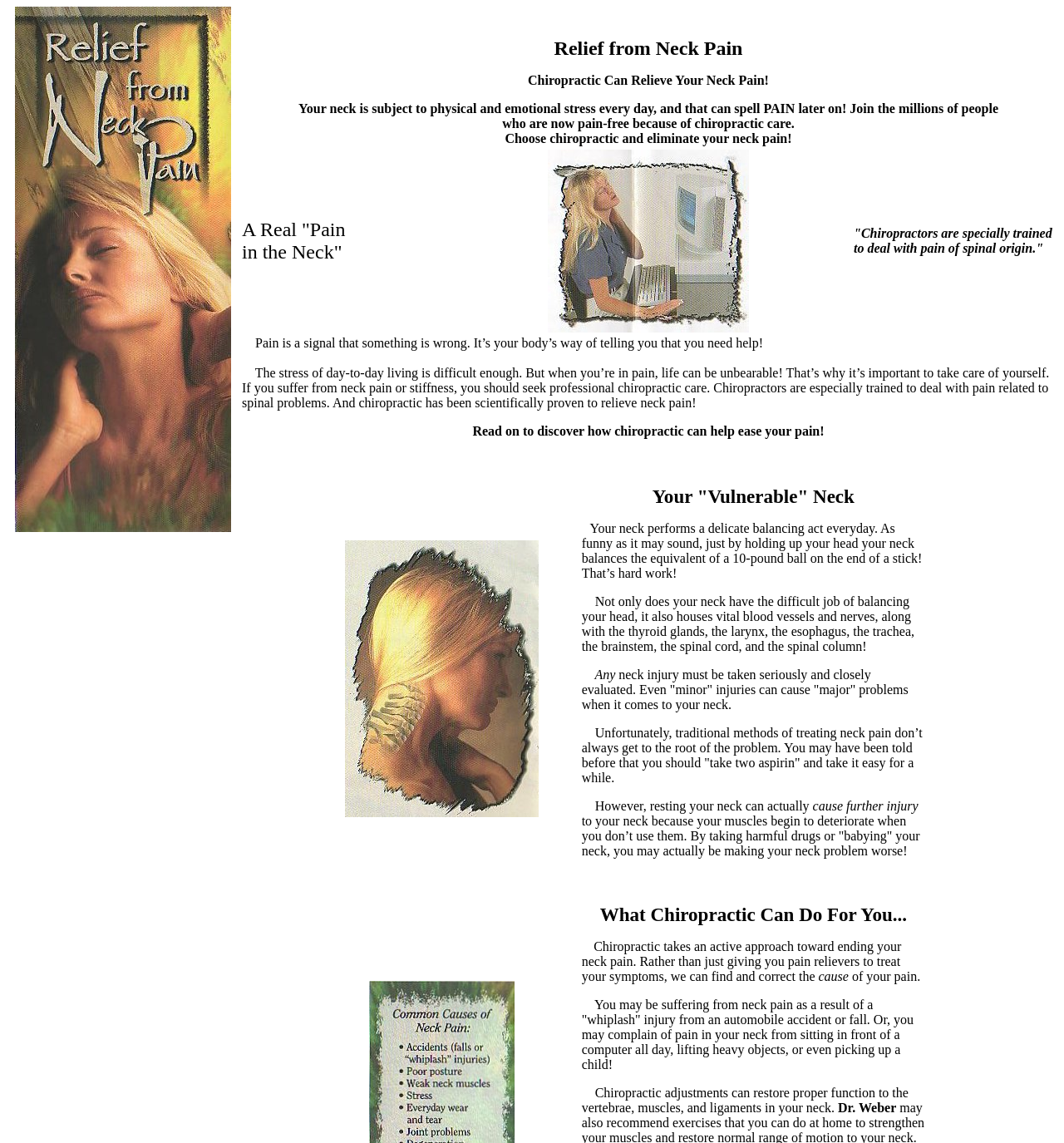What is the main topic of this webpage?
Please provide a detailed and comprehensive answer to the question.

Based on the content of the webpage, it appears to be discussing relief from neck pain, with various sections explaining the causes and consequences of neck pain, and how chiropractic care can help alleviate it.